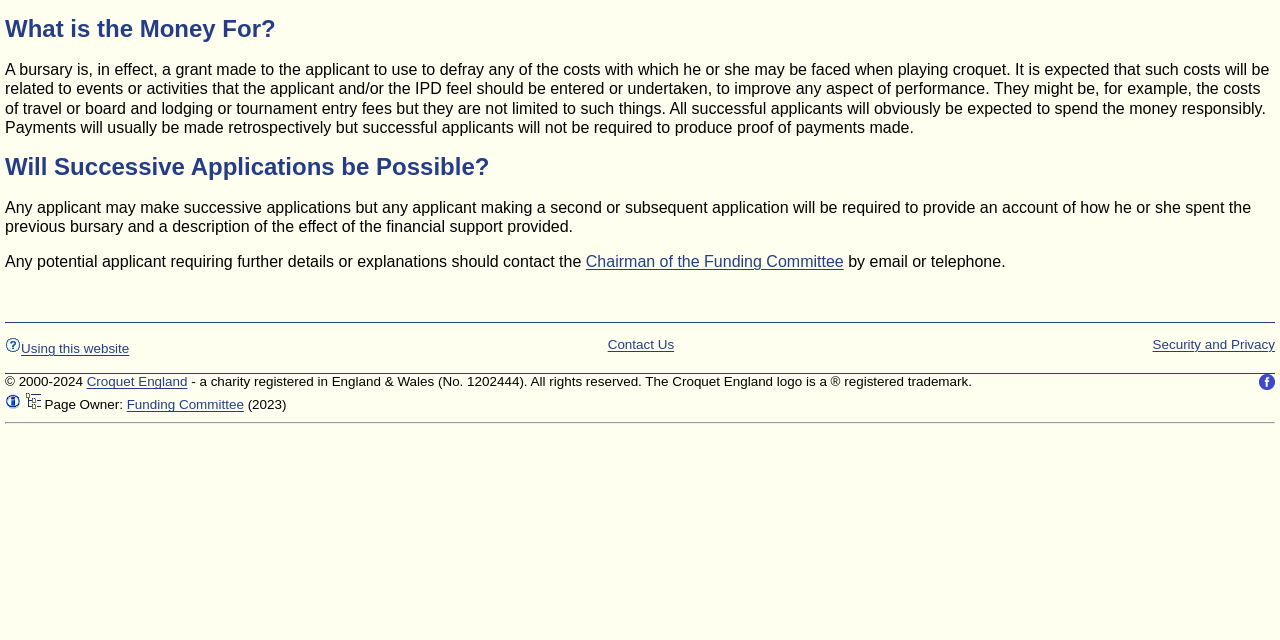Show the bounding box coordinates for the HTML element described as: "Using this website".

[0.004, 0.533, 0.101, 0.556]